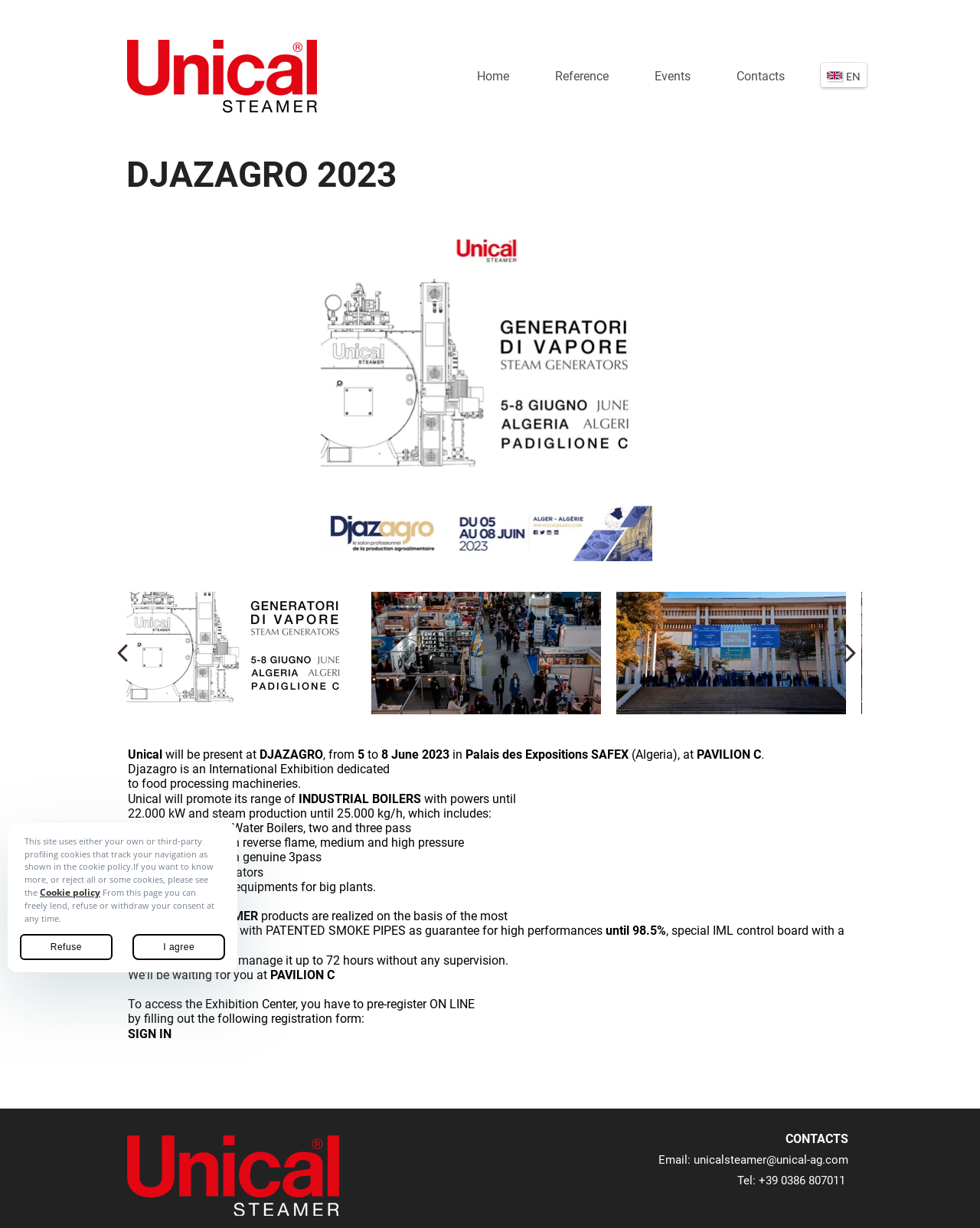Give a one-word or one-phrase response to the question:
What is the name of the product promoted by Unical?

Unical STEAMER